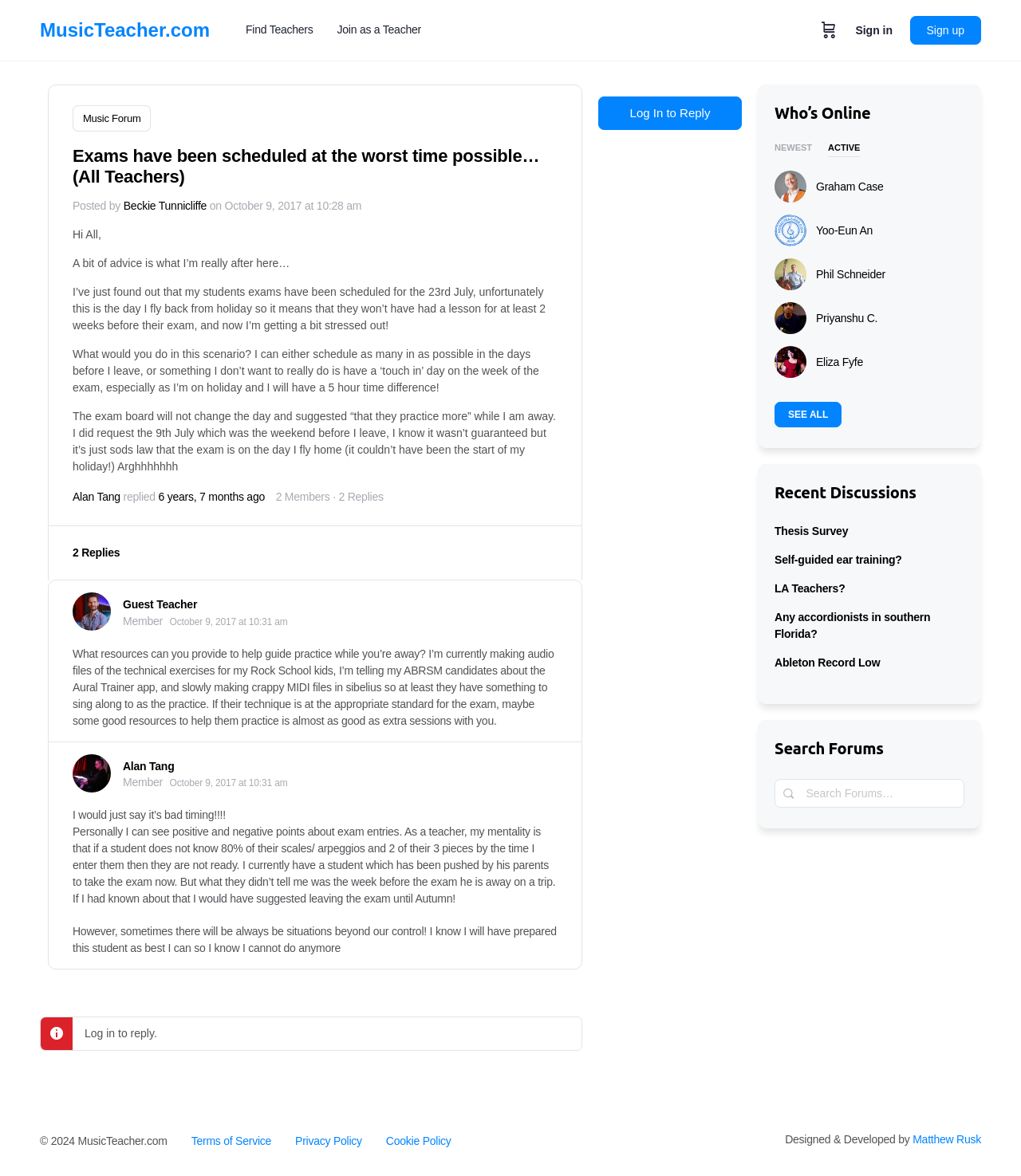Identify the bounding box coordinates of the element to click to follow this instruction: 'Search for a topic in the forums'. Ensure the coordinates are four float values between 0 and 1, provided as [left, top, right, bottom].

[0.759, 0.662, 0.945, 0.687]